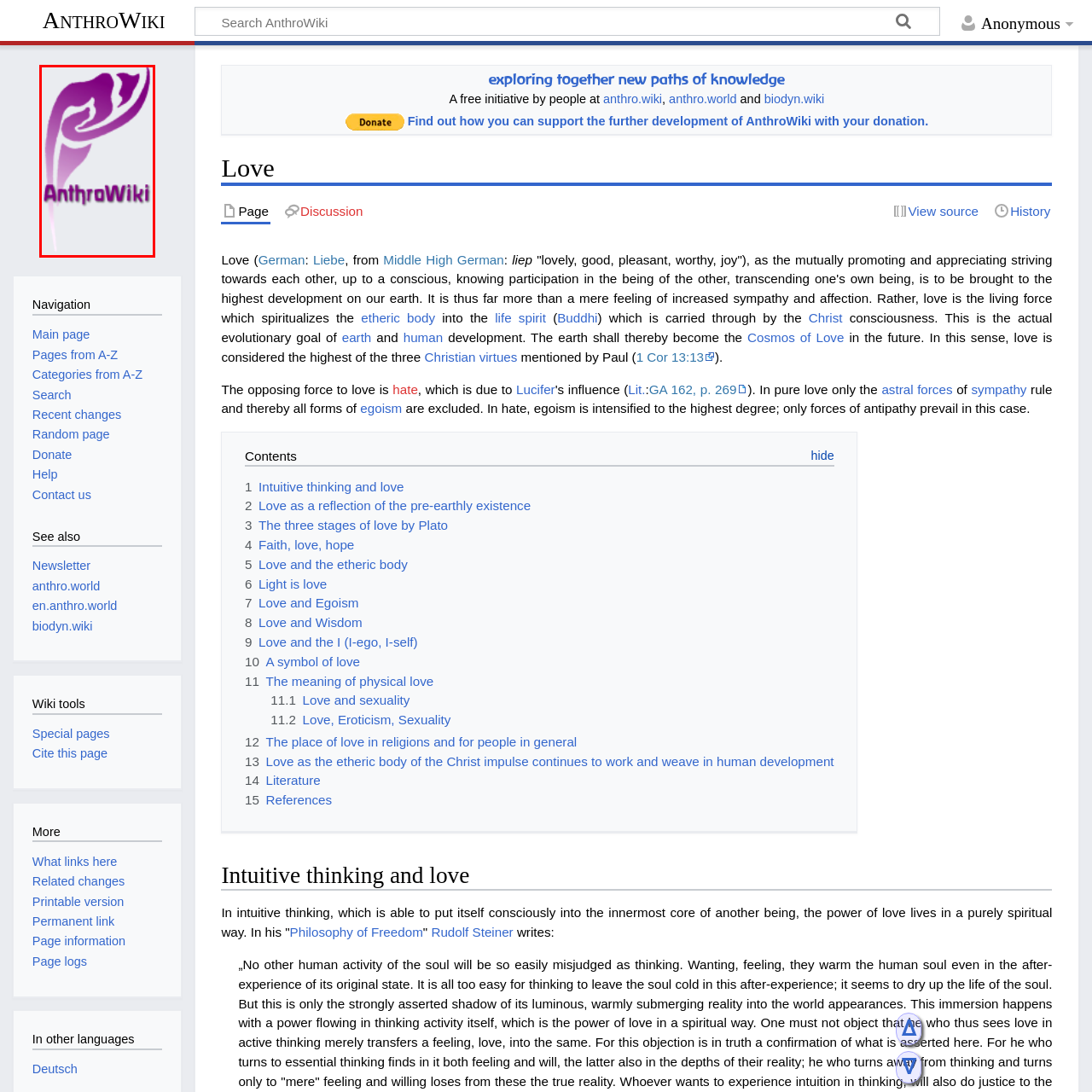What is the focus of the AnthroWiki platform?
Observe the section of the image outlined in red and answer concisely with a single word or phrase.

Community and collaborative learning